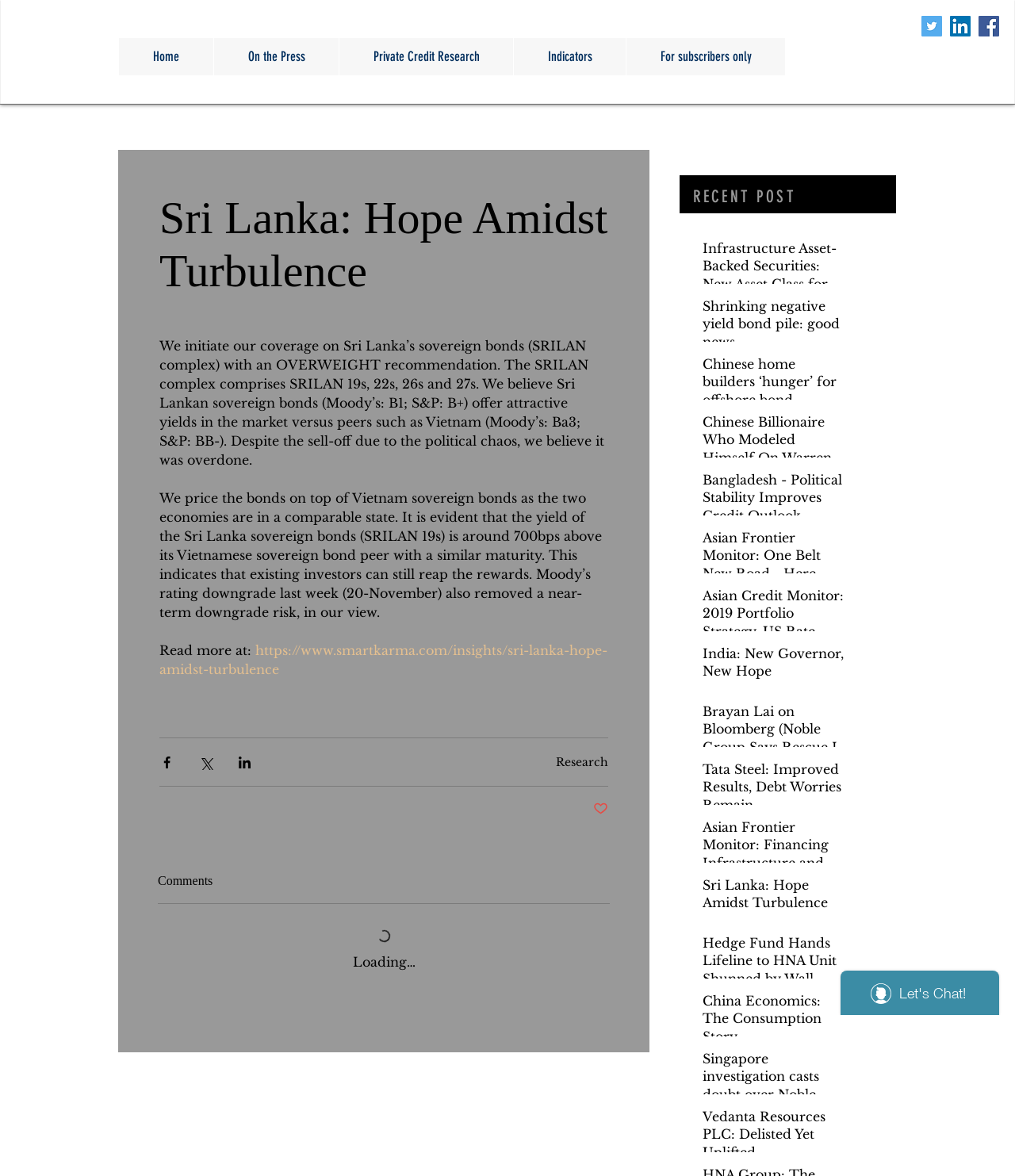Find the bounding box coordinates for the HTML element specified by: "https://www.smartkarma.com/insights/sri-lanka-hope-amidst-turbulence".

[0.157, 0.546, 0.598, 0.576]